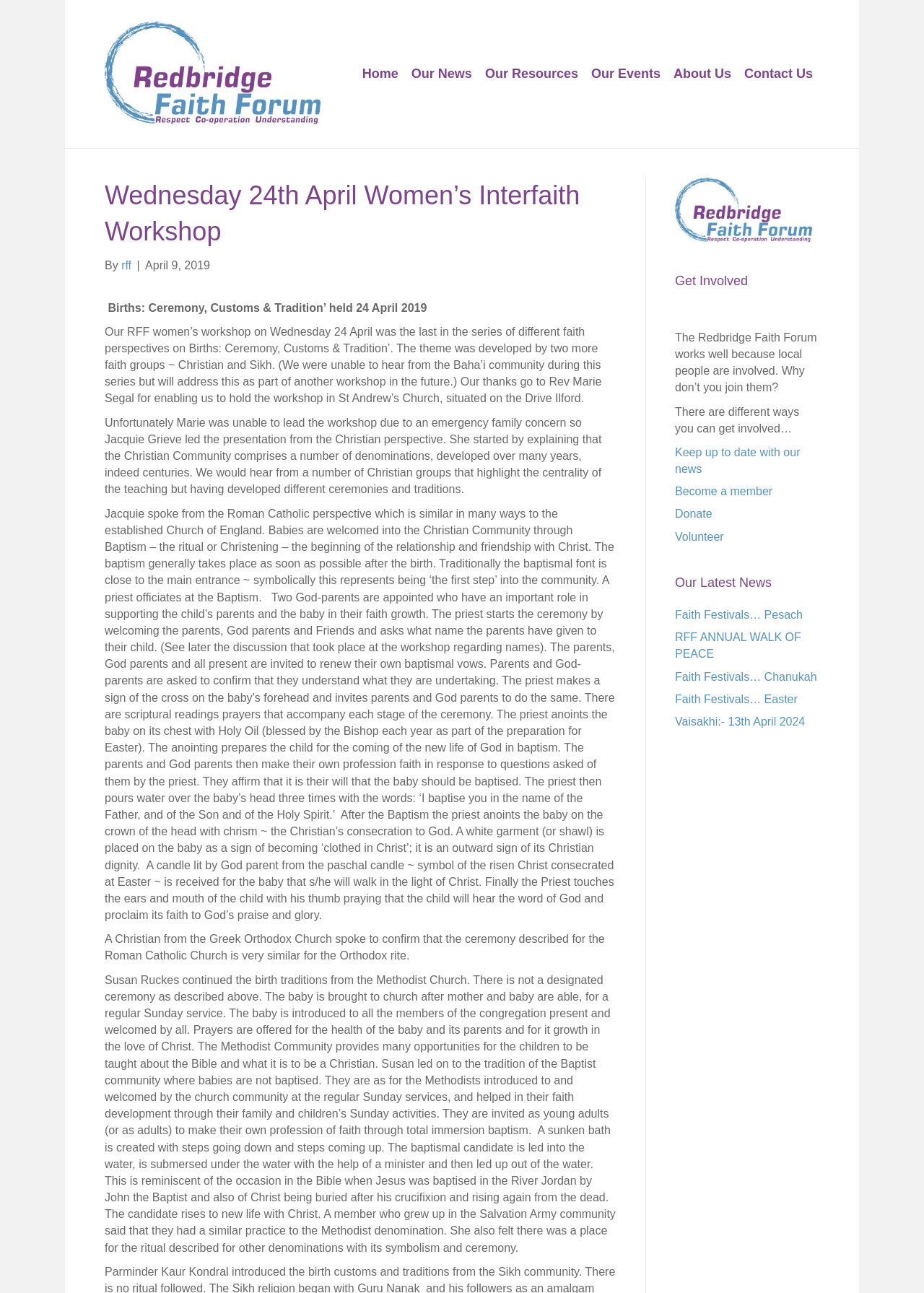Please find the bounding box coordinates of the element that you should click to achieve the following instruction: "Click the 'Contact Us' link". The coordinates should be presented as four float numbers between 0 and 1: [left, top, right, bottom].

[0.798, 0.042, 0.887, 0.073]